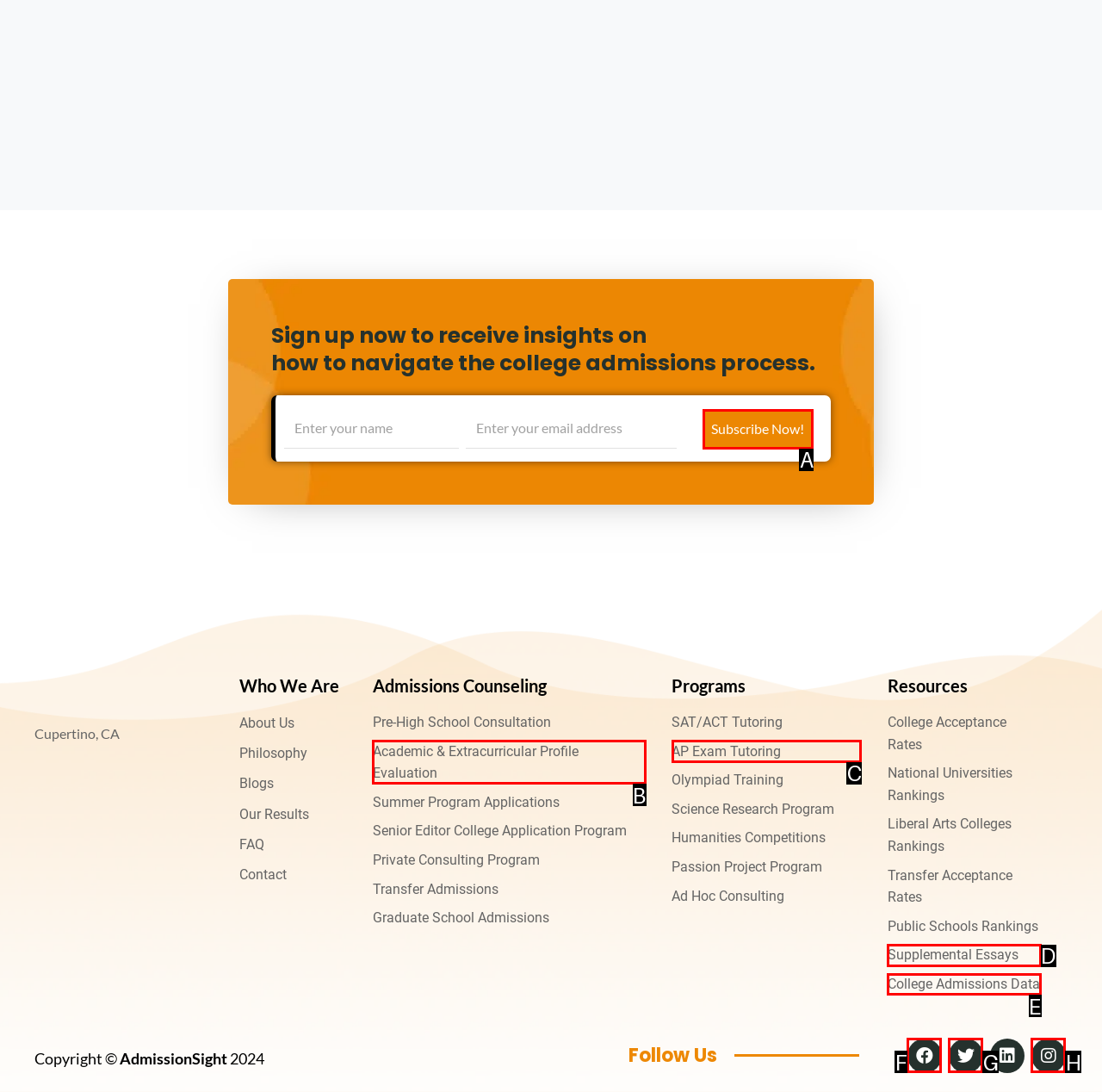Identify the correct HTML element to click for the task: Subscribe to the newsletter. Provide the letter of your choice.

A